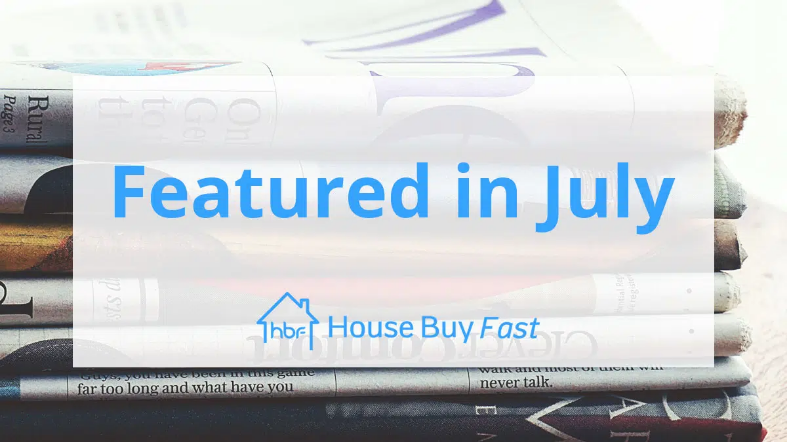What is the purpose of the light overlay? Analyze the screenshot and reply with just one word or a short phrase.

To accentuate the text